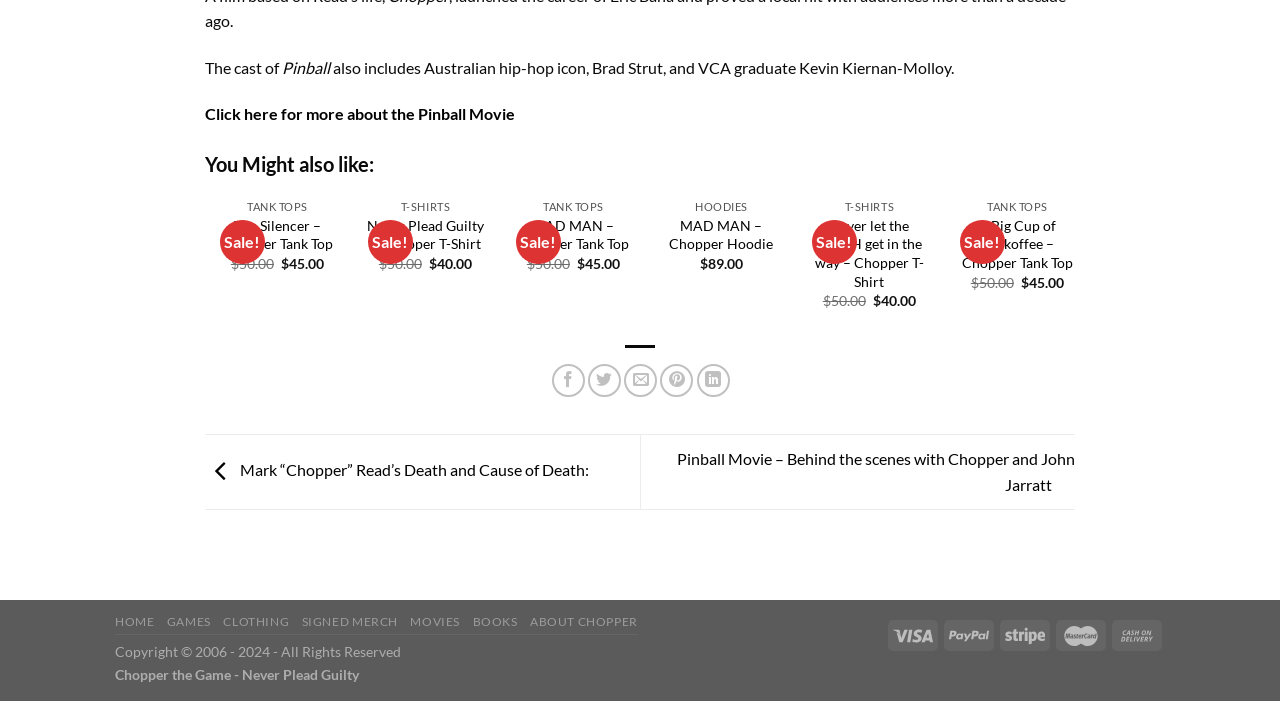How many social media sharing links are available?
Refer to the image and provide a one-word or short phrase answer.

5